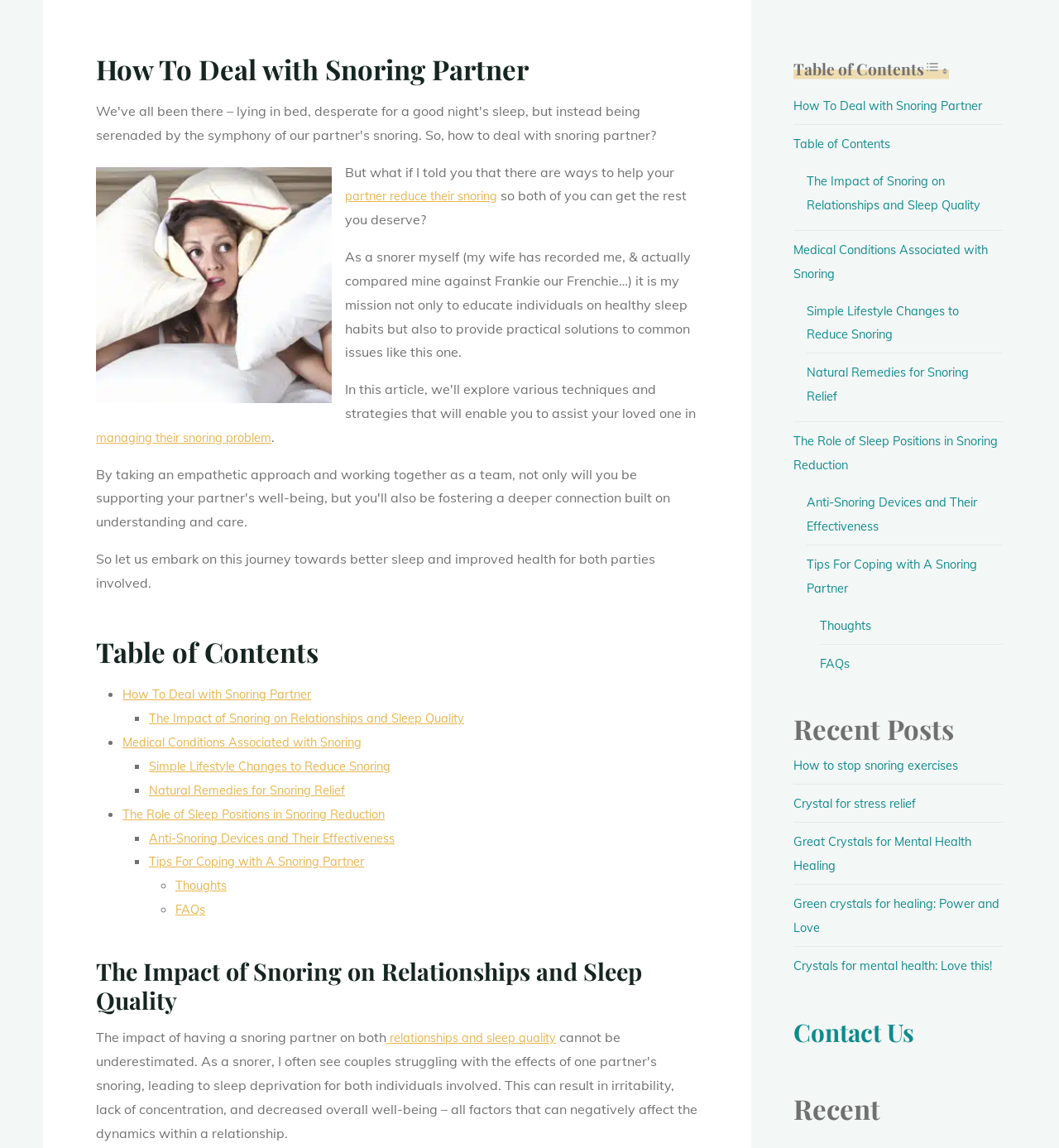Show the bounding box coordinates of the region that should be clicked to follow the instruction: "Explore 'Simple Lifestyle Changes to Reduce Snoring'."

[0.762, 0.304, 0.924, 0.339]